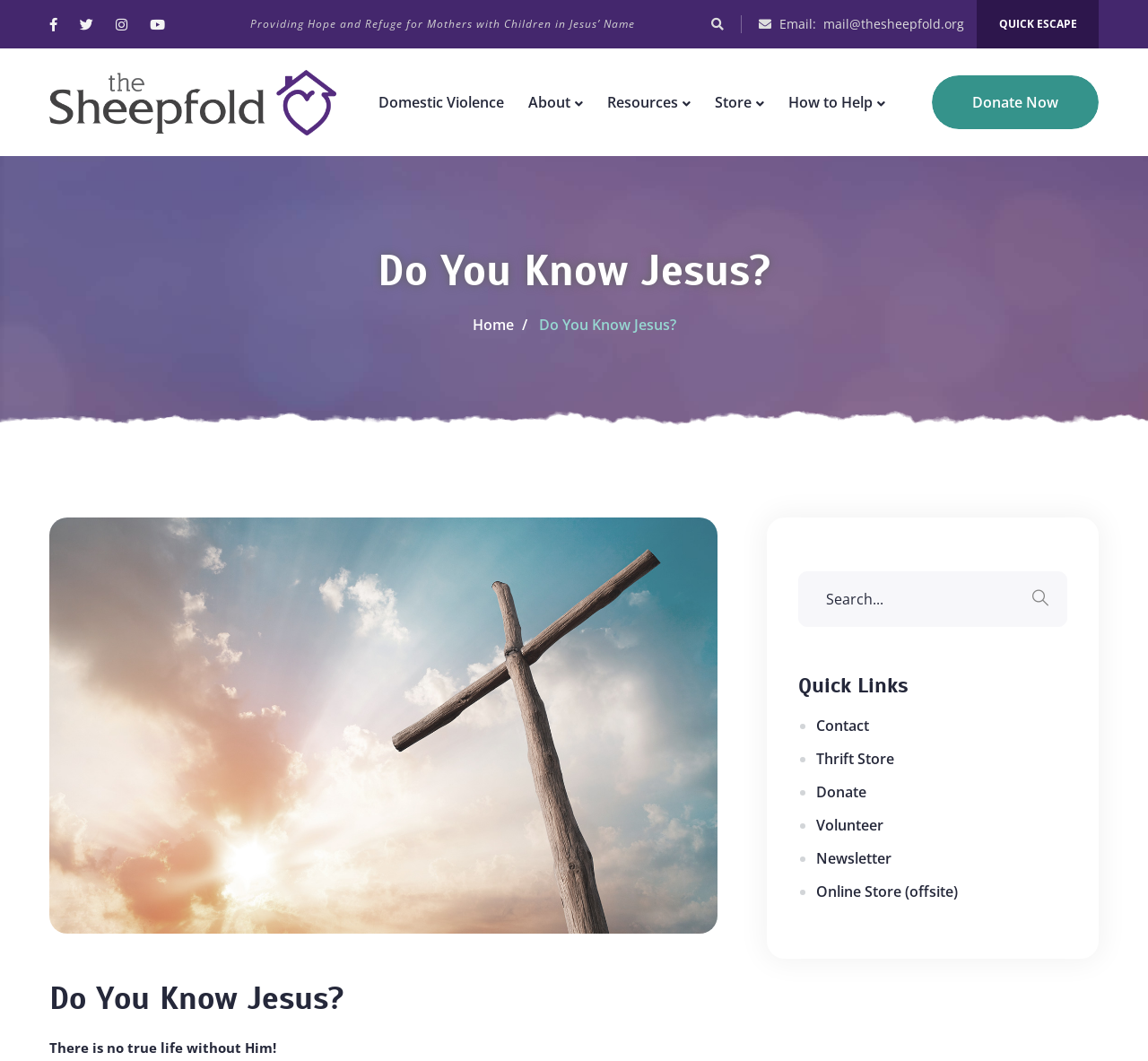Describe the webpage in detail, including text, images, and layout.

This webpage is about a Southern California ministry called The Sheepfold, which provides shelter, safe refuge, and a new beginning for homeless, abused, and forsaken women with children. 

At the top left corner, there are four social media links represented by icons. Next to them, there is a button with a search icon. On the right side of the top section, there is an email address and a "QUICK ESCAPE" button. 

Below the top section, there is a logo of The Sheepfold, which is an image, and a link to the organization's name. Underneath, there are five links to different sections of the website, including "Domestic Violence", "About", "Resources", "Store", and "How to Help". 

On the right side, there is a "Donate Now" button. Below the links, there is a heading that asks "Do You Know Jesus?" and a large image that takes up most of the middle section of the webpage. 

At the bottom left corner, there is another heading that asks "Do You Know Jesus?" again, and a quote that says "There is no true life without Him!". On the right side of the bottom section, there is a search box and a button with a magnifying glass icon. Below them, there are quick links to "Contact", "Thrift Store", "Donate", "Volunteer", "Newsletter", and "Online Store (offsite)".